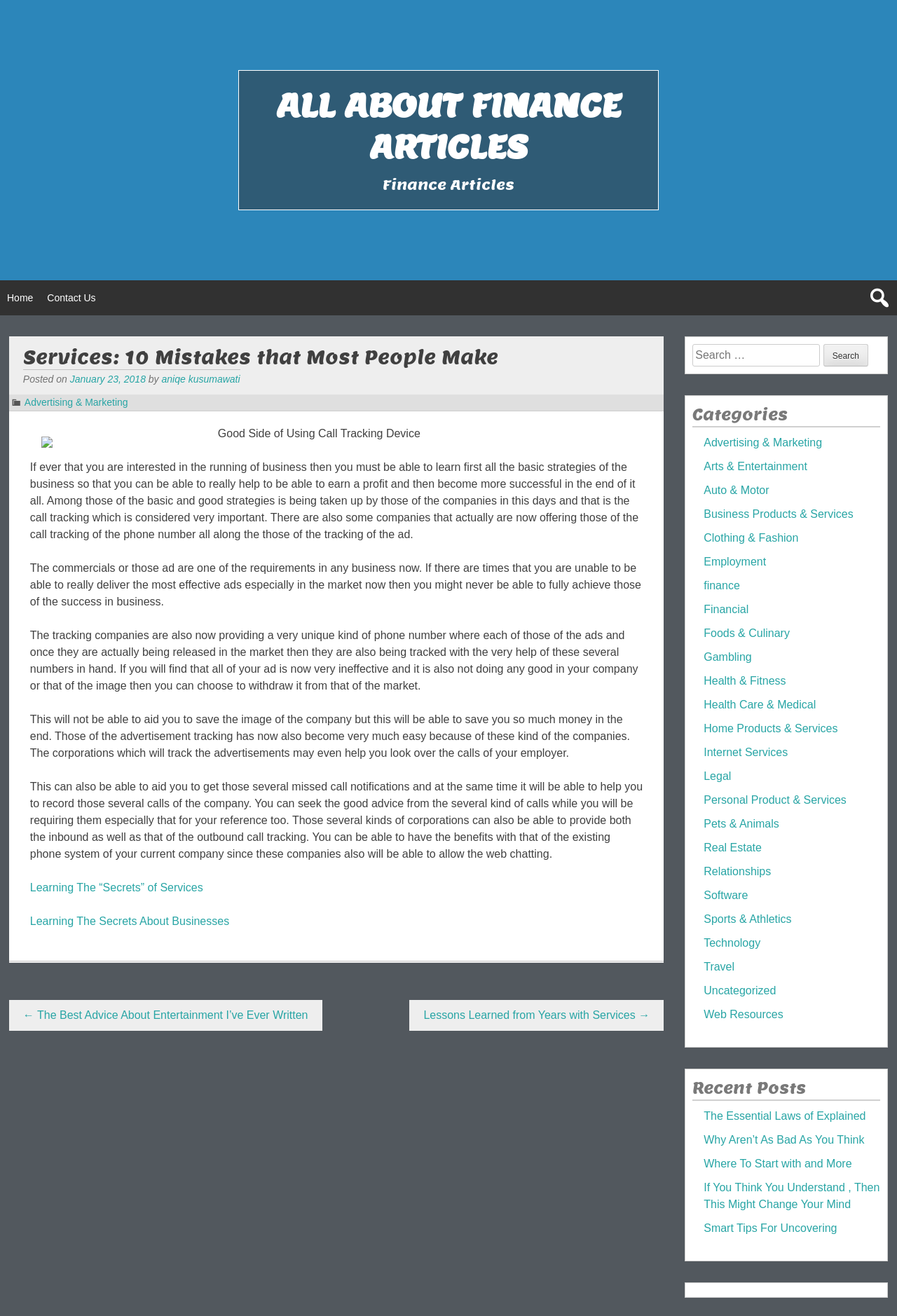Please find and give the text of the main heading on the webpage.

ALL ABOUT FINANCE ARTICLES